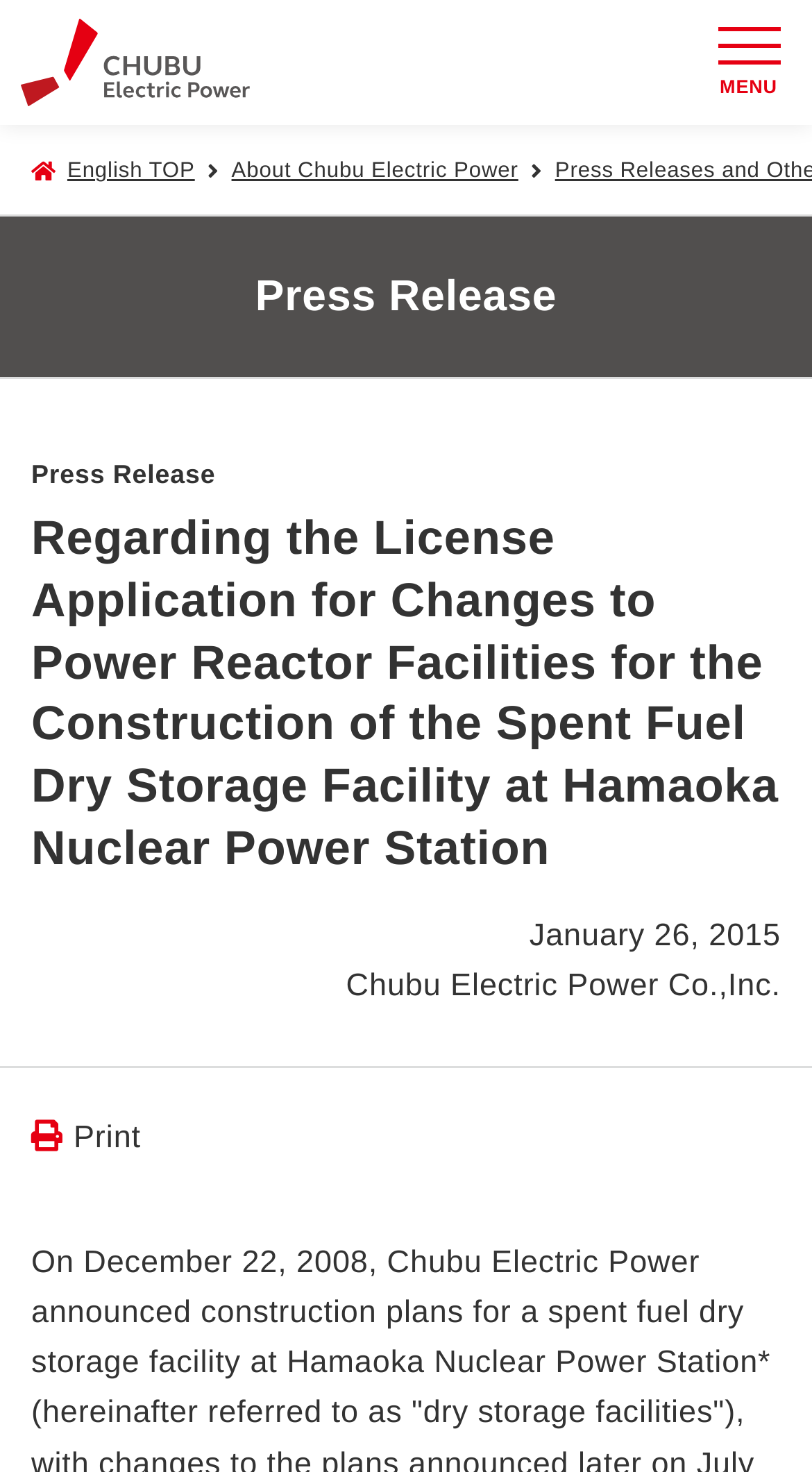What is the topic of the press release?
Please give a detailed answer to the question using the information shown in the image.

I read the heading of the press release, which mentions 'Regarding the License Application for Changes to Power Reactor Facilities for the Construction of the Spent Fuel Dry Storage Facility at Hamaoka Nuclear Power Station'. This suggests that the topic of the press release is related to the license application for changes to power reactor facilities.